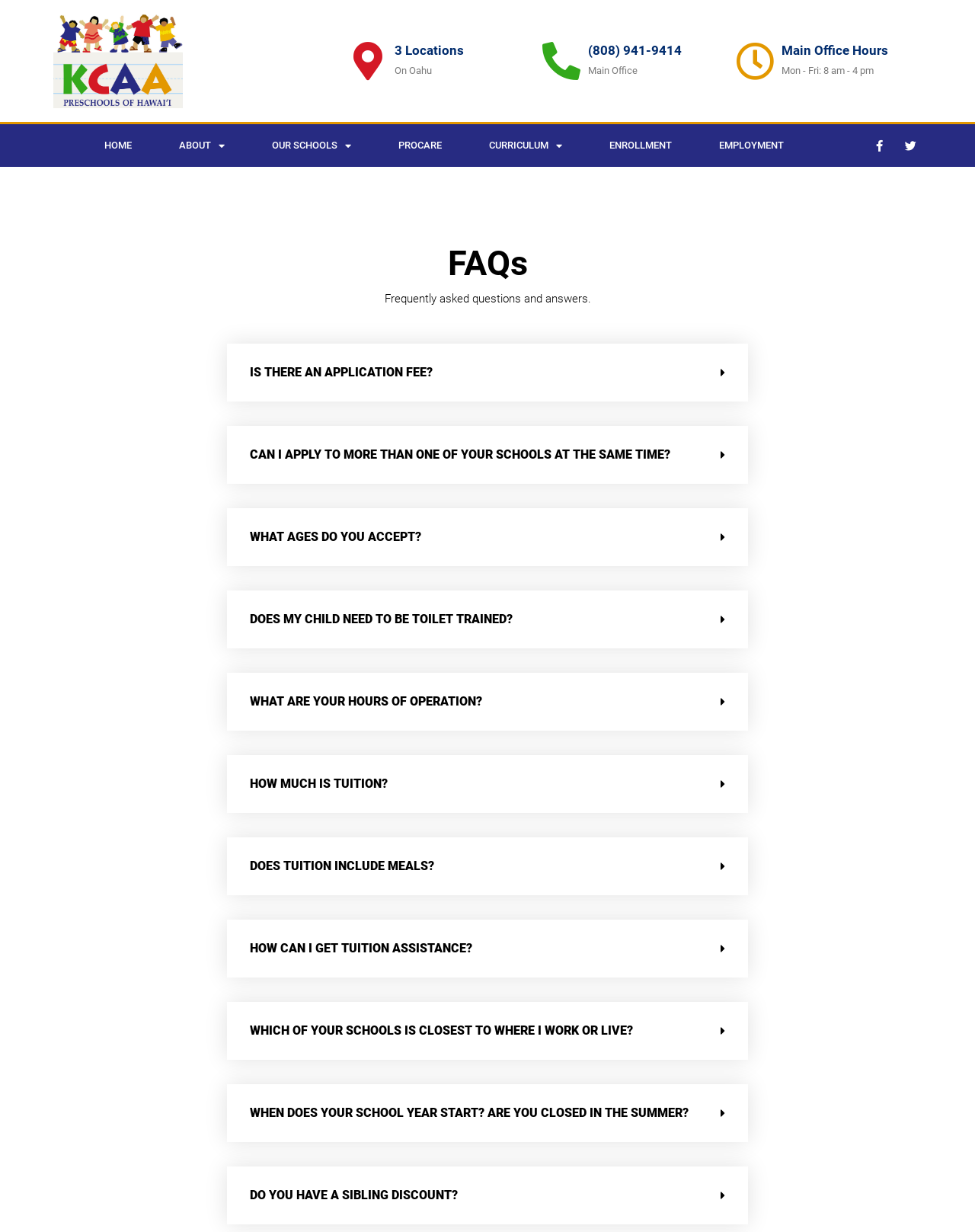Please specify the bounding box coordinates in the format (top-left x, top-left y, bottom-right x, bottom-right y), with all values as floating point numbers between 0 and 1. Identify the bounding box of the UI element described by: Our Schools

[0.255, 0.101, 0.384, 0.135]